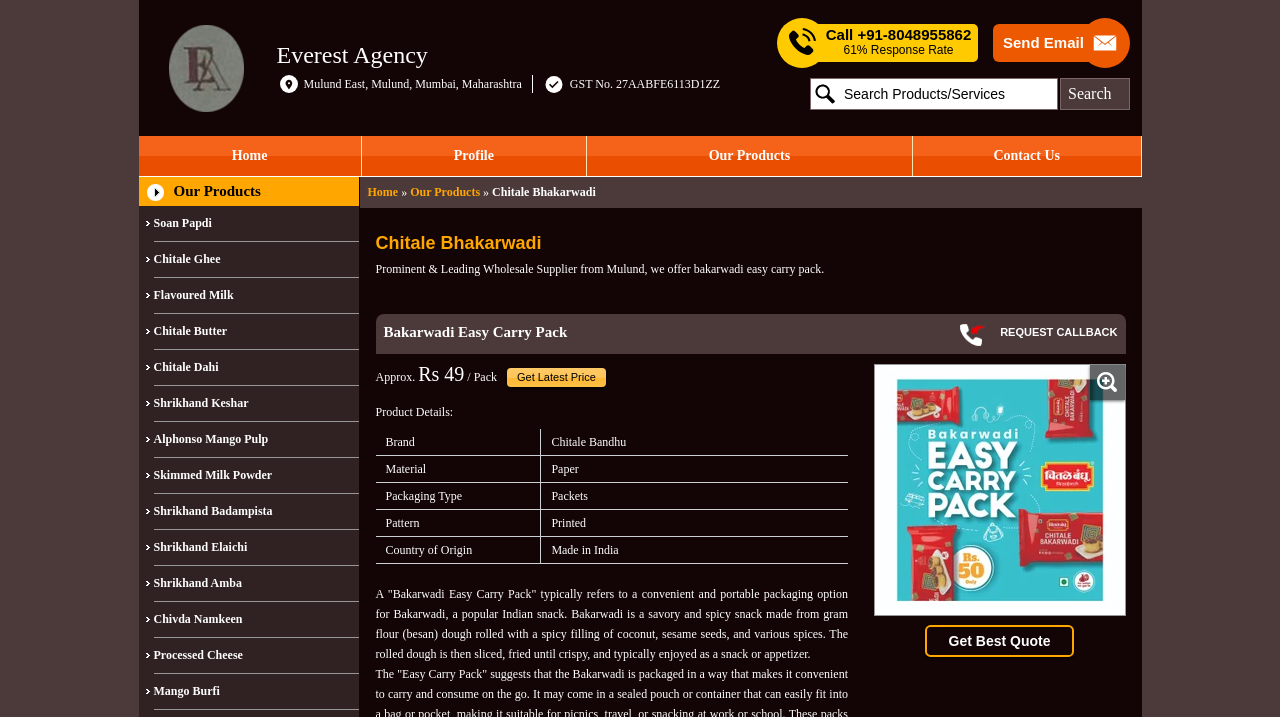Pinpoint the bounding box coordinates of the area that must be clicked to complete this instruction: "View product details".

[0.293, 0.565, 0.354, 0.584]